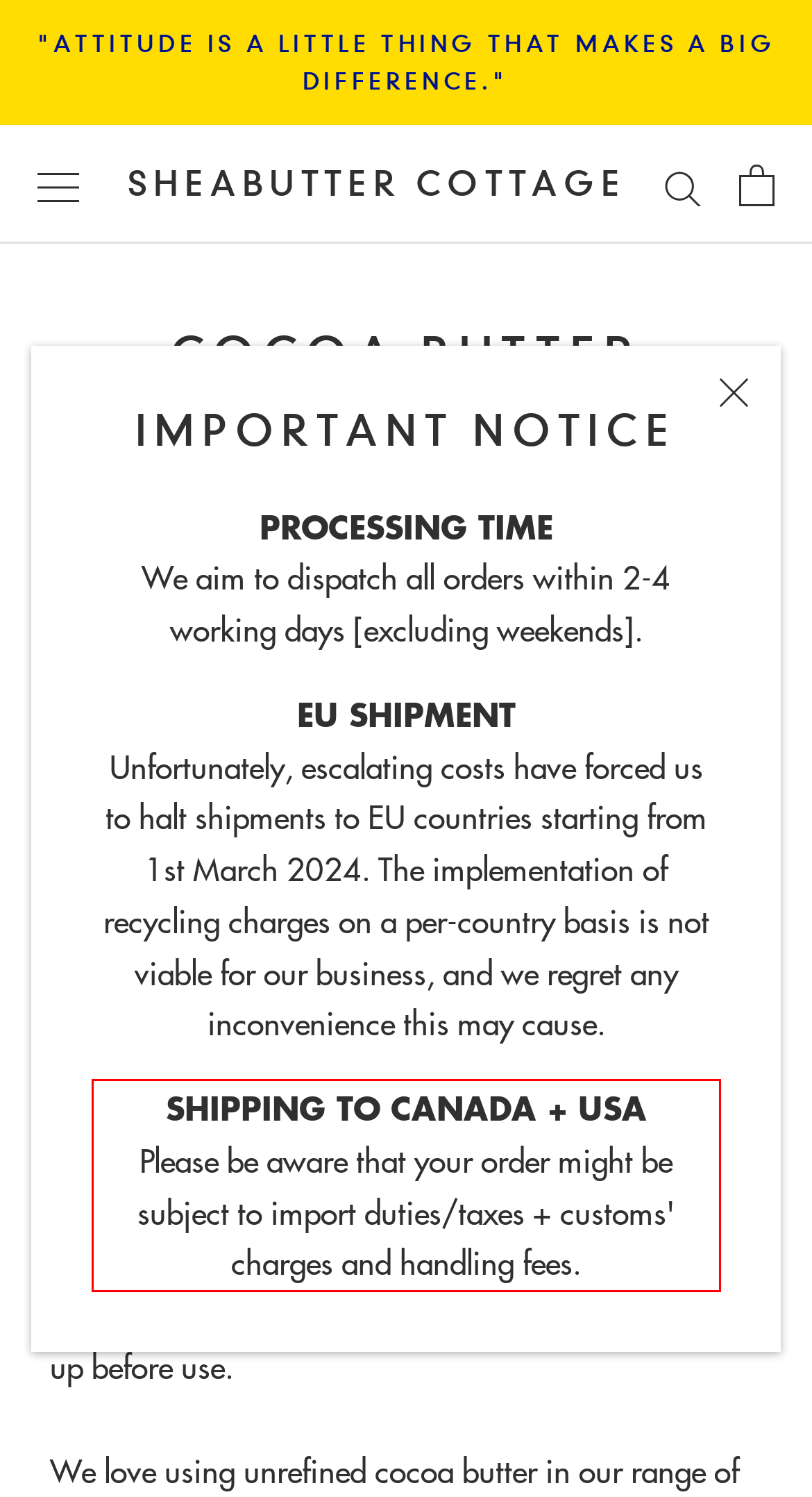Given a screenshot of a webpage with a red bounding box, please identify and retrieve the text inside the red rectangle.

SHIPPING TO CANADA + USA Please be aware that your order might be subject to import duties/taxes + customs' charges and handling fees.